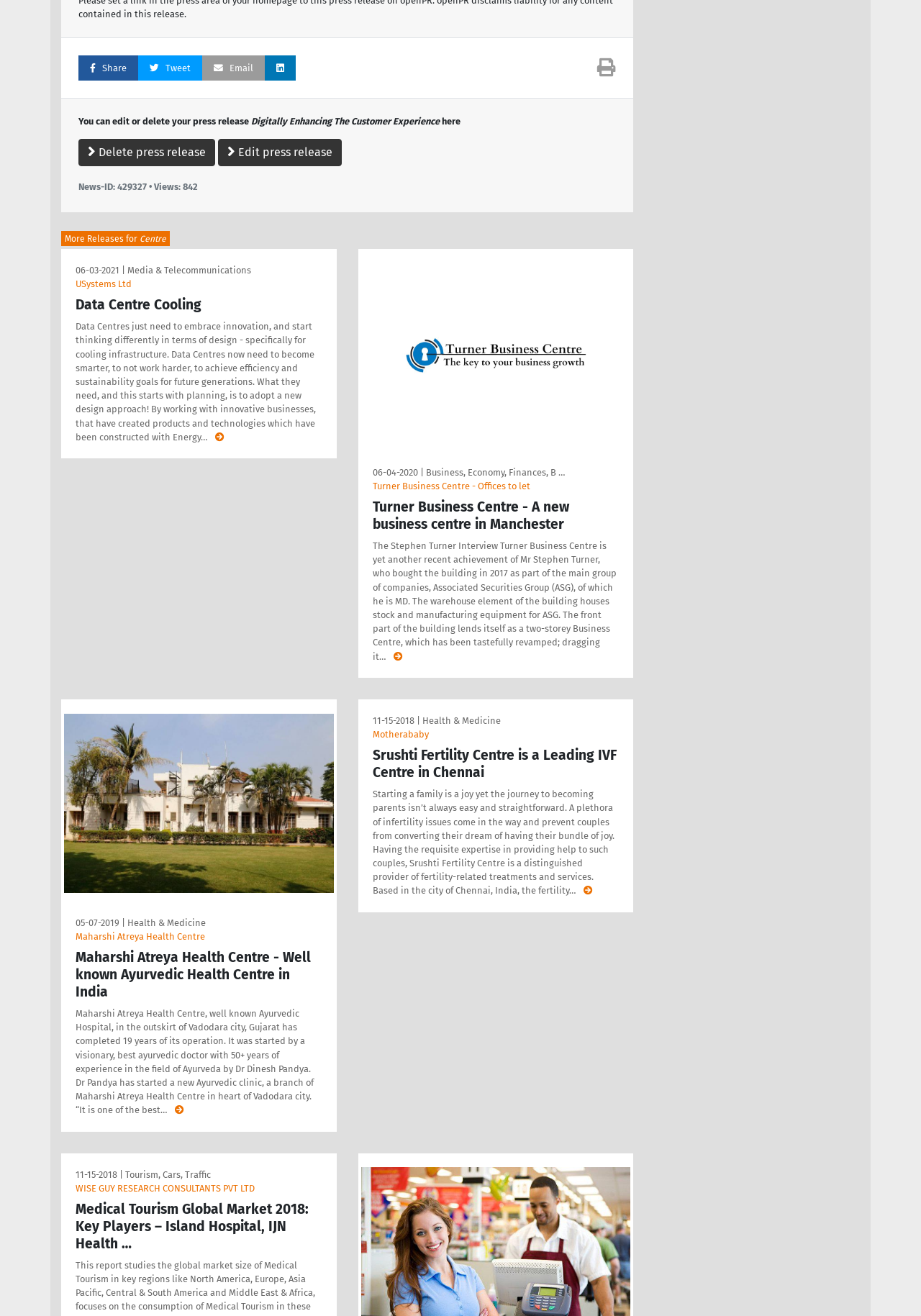What is the name of the business centre mentioned in the press release?
Give a single word or phrase as your answer by examining the image.

Turner Business Centre